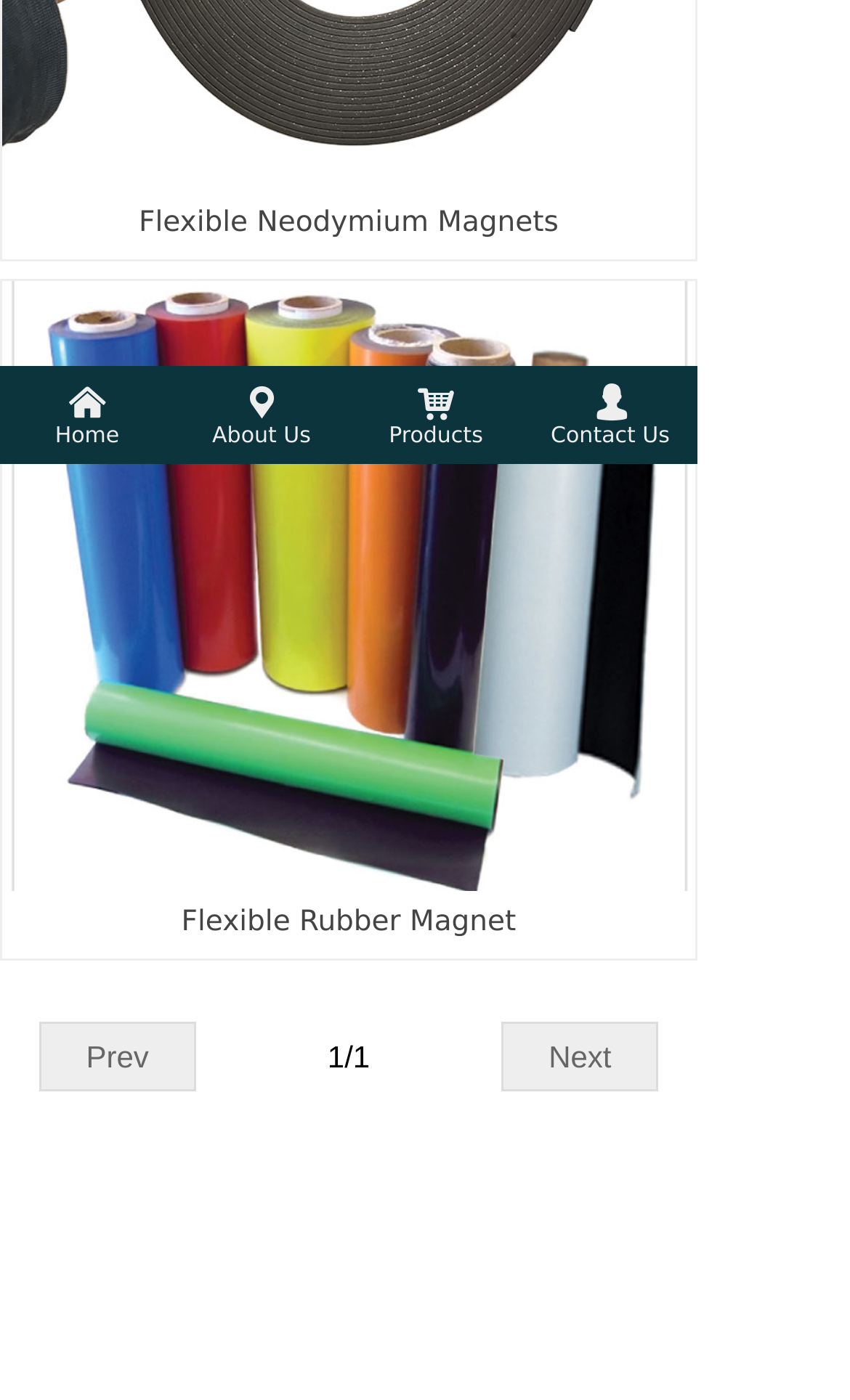Given the element description "History" in the screenshot, predict the bounding box coordinates of that UI element.

None